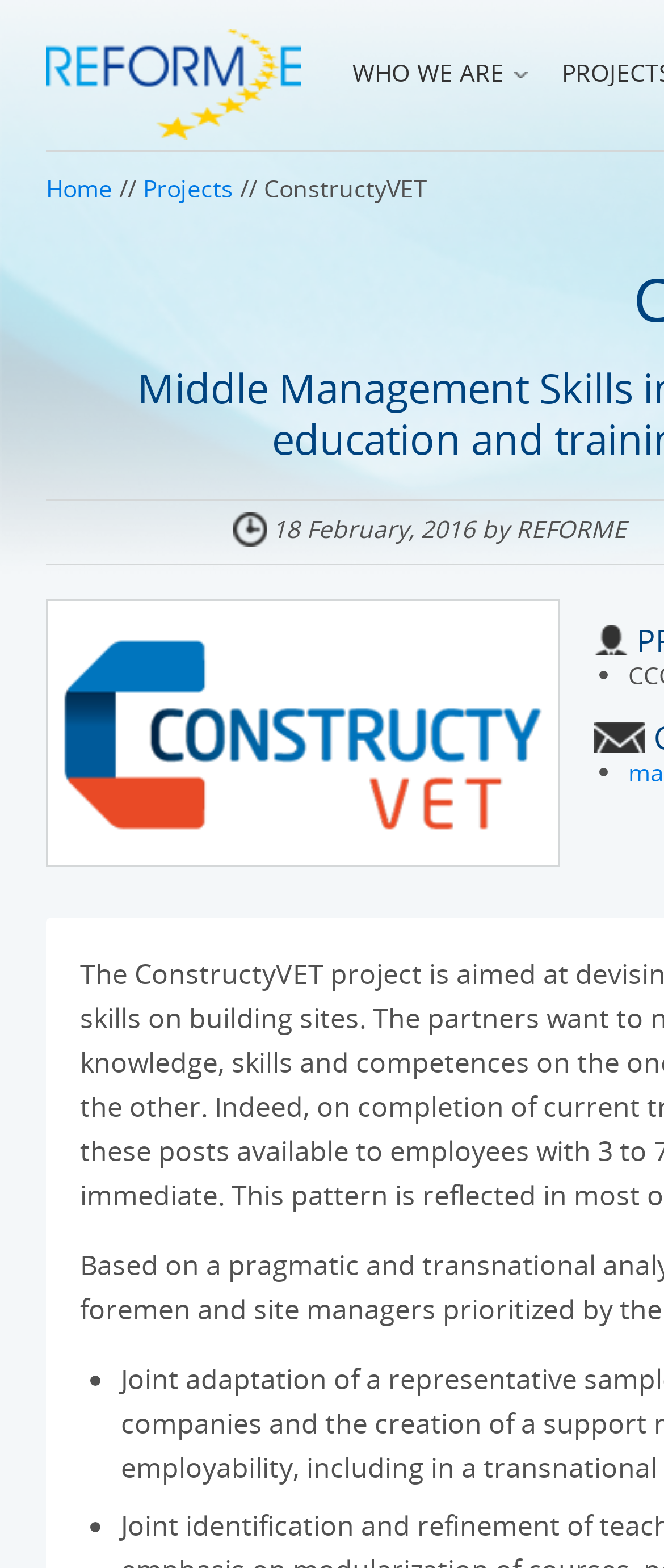Using a single word or phrase, answer the following question: 
What is the date of the latest article?

18 February, 2016